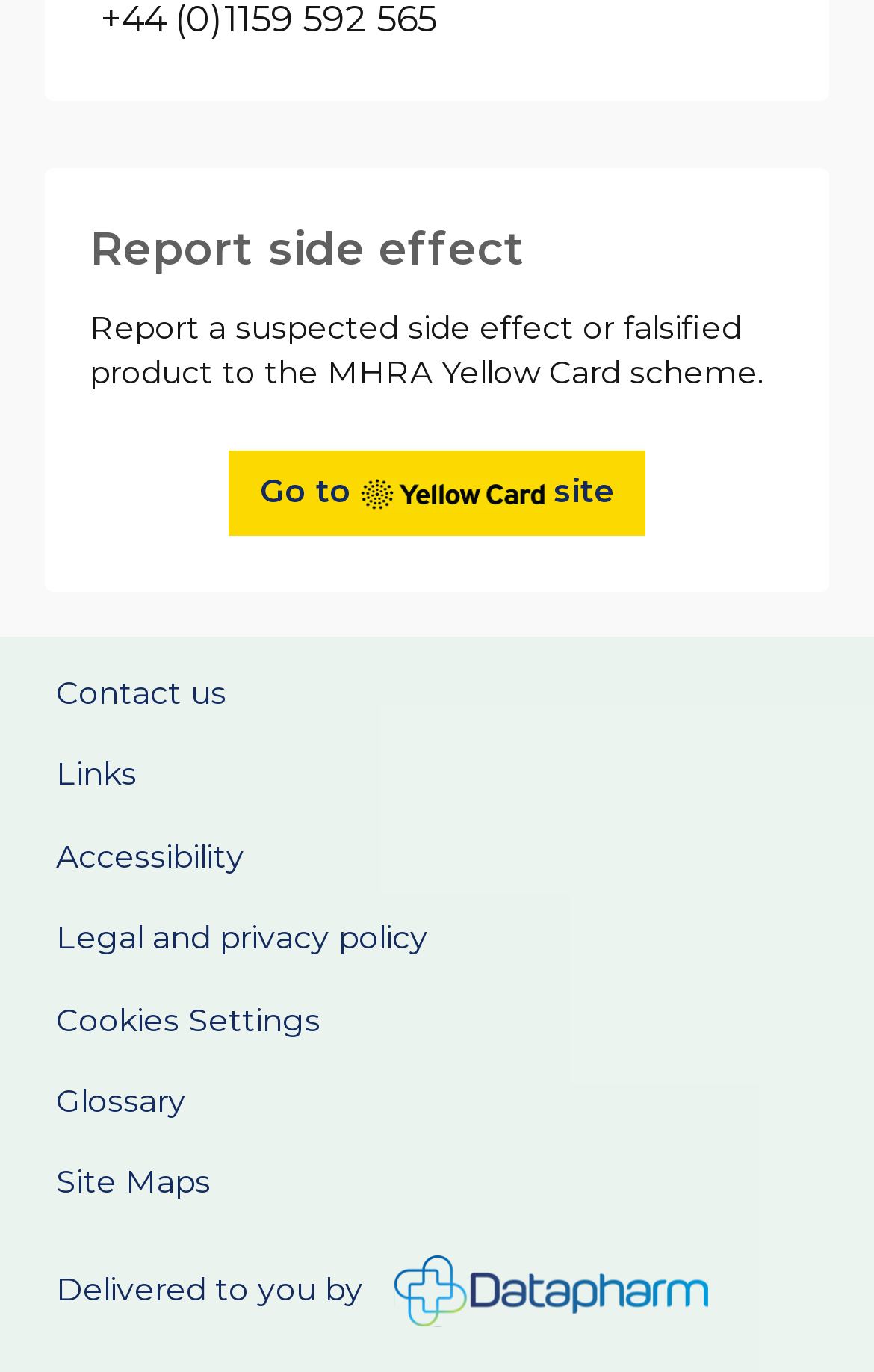Select the bounding box coordinates of the element I need to click to carry out the following instruction: "Contact us".

[0.064, 0.49, 0.259, 0.52]